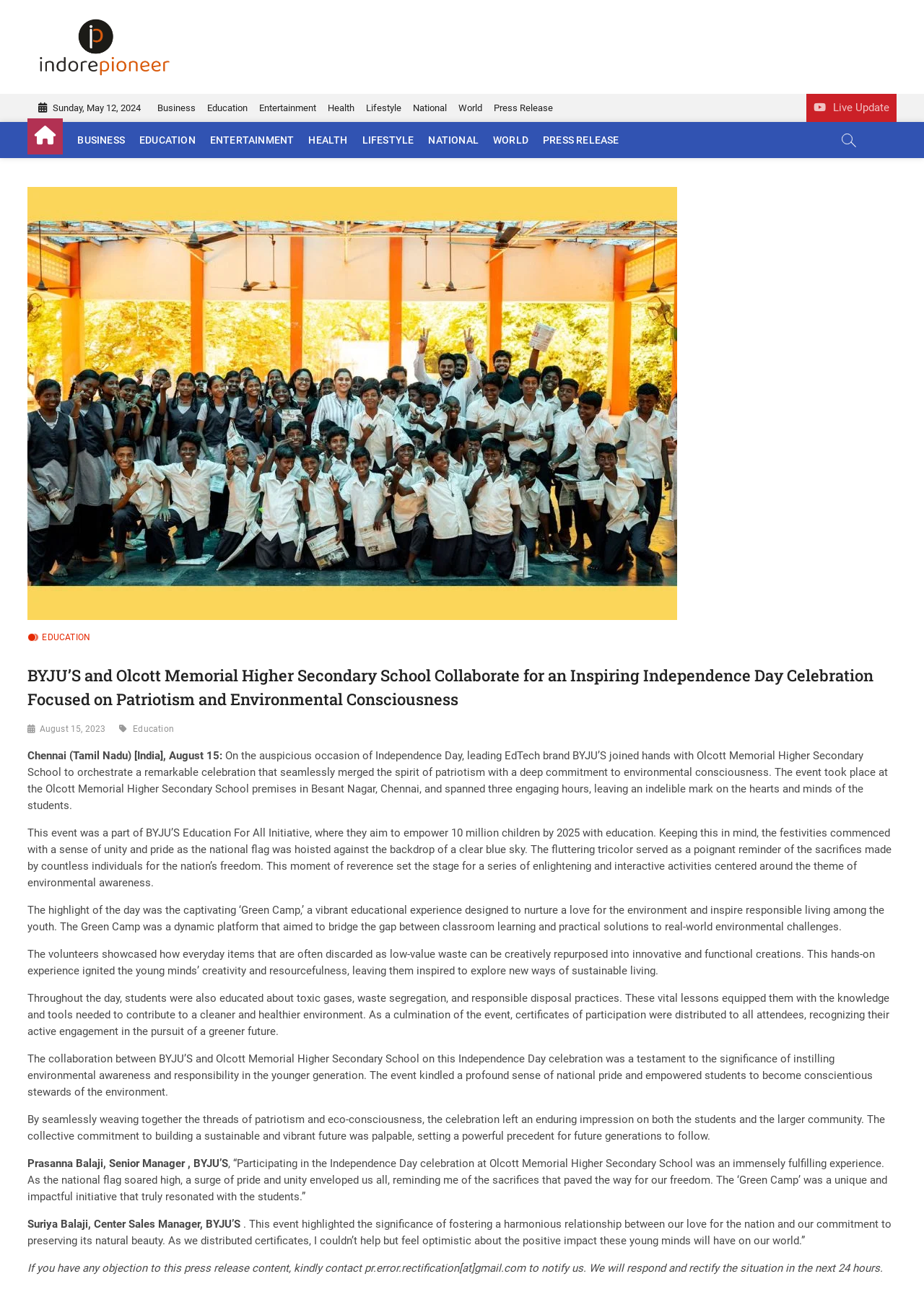Locate and extract the headline of this webpage.

BYJU’S and Olcott Memorial Higher Secondary School Collaborate for an Inspiring Independence Day Celebration Focused on Patriotism and Environmental Consciousness